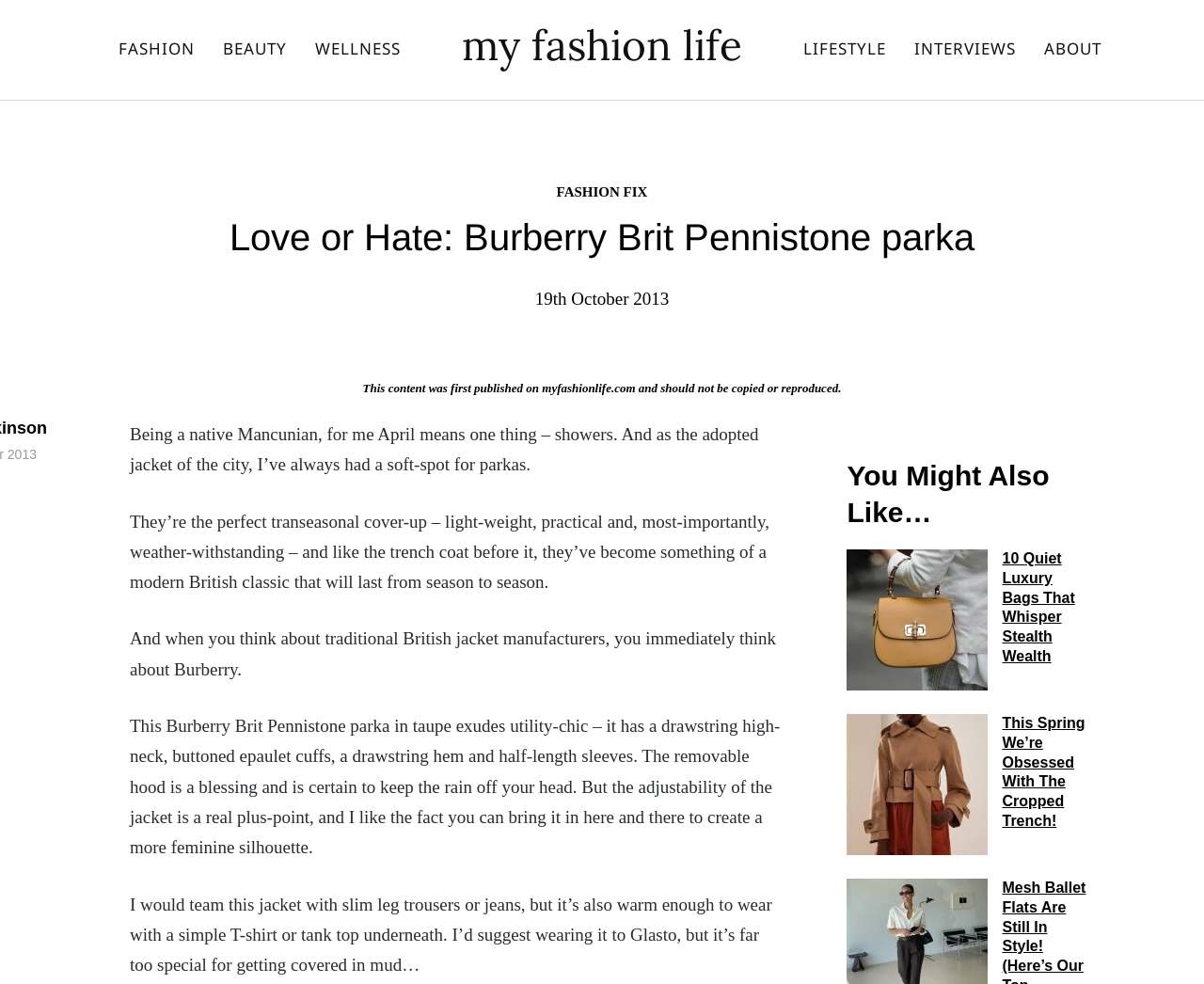What is the color of the parka?
Using the image as a reference, answer with just one word or a short phrase.

Taupe